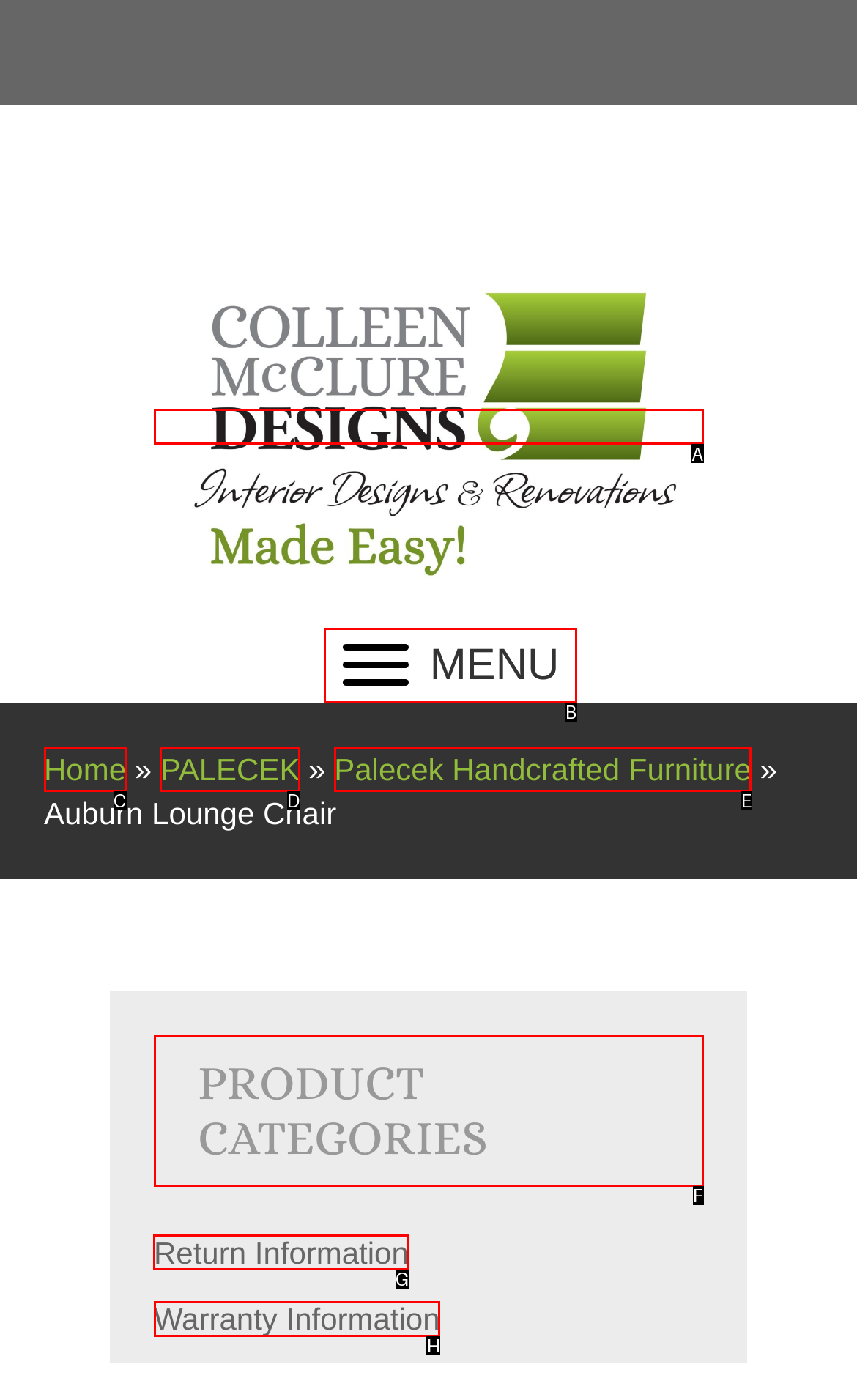Determine which HTML element to click for this task: View 'Return Information' Provide the letter of the selected choice.

G